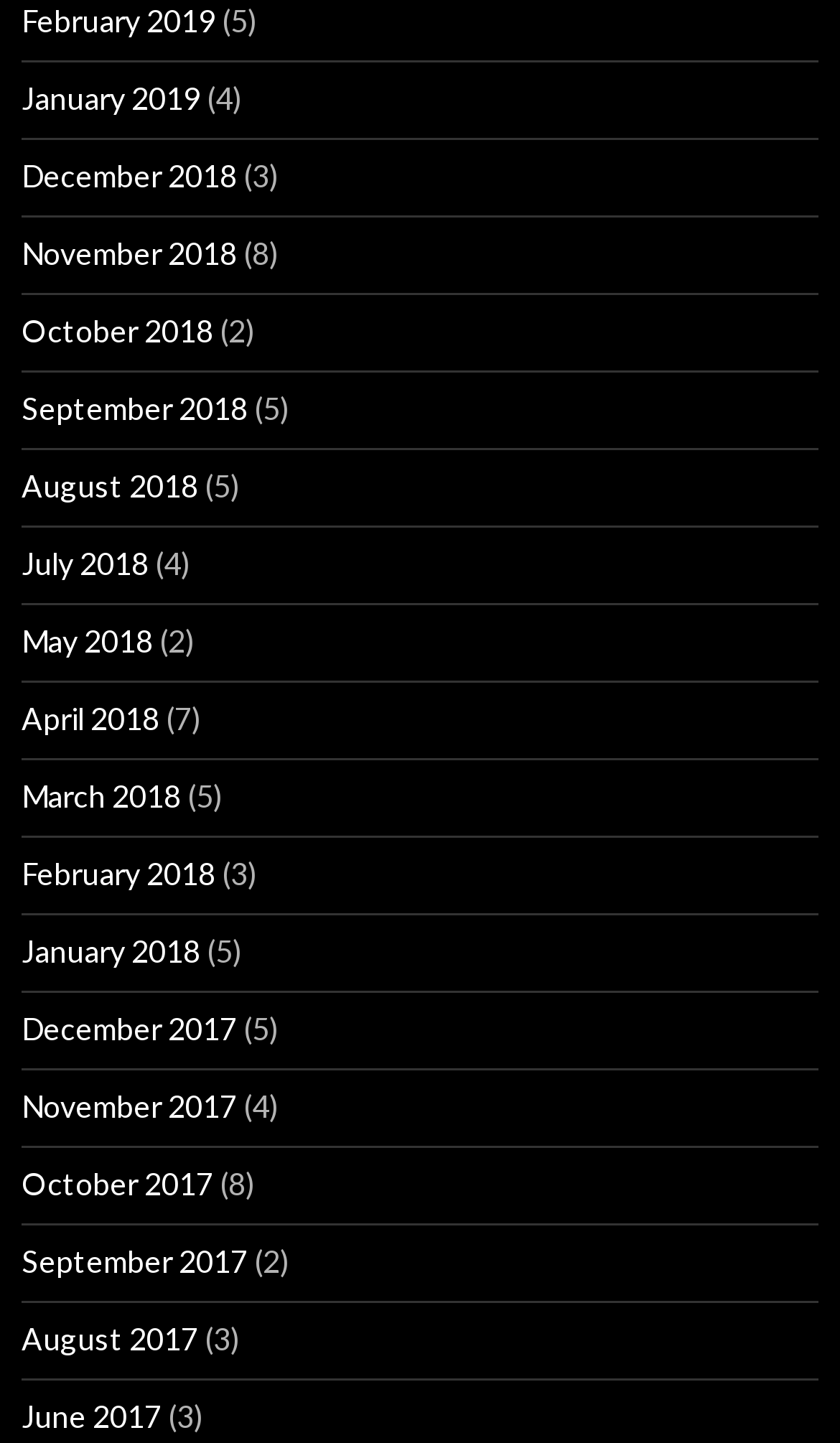Answer with a single word or phrase: 
How many months are listed?

24